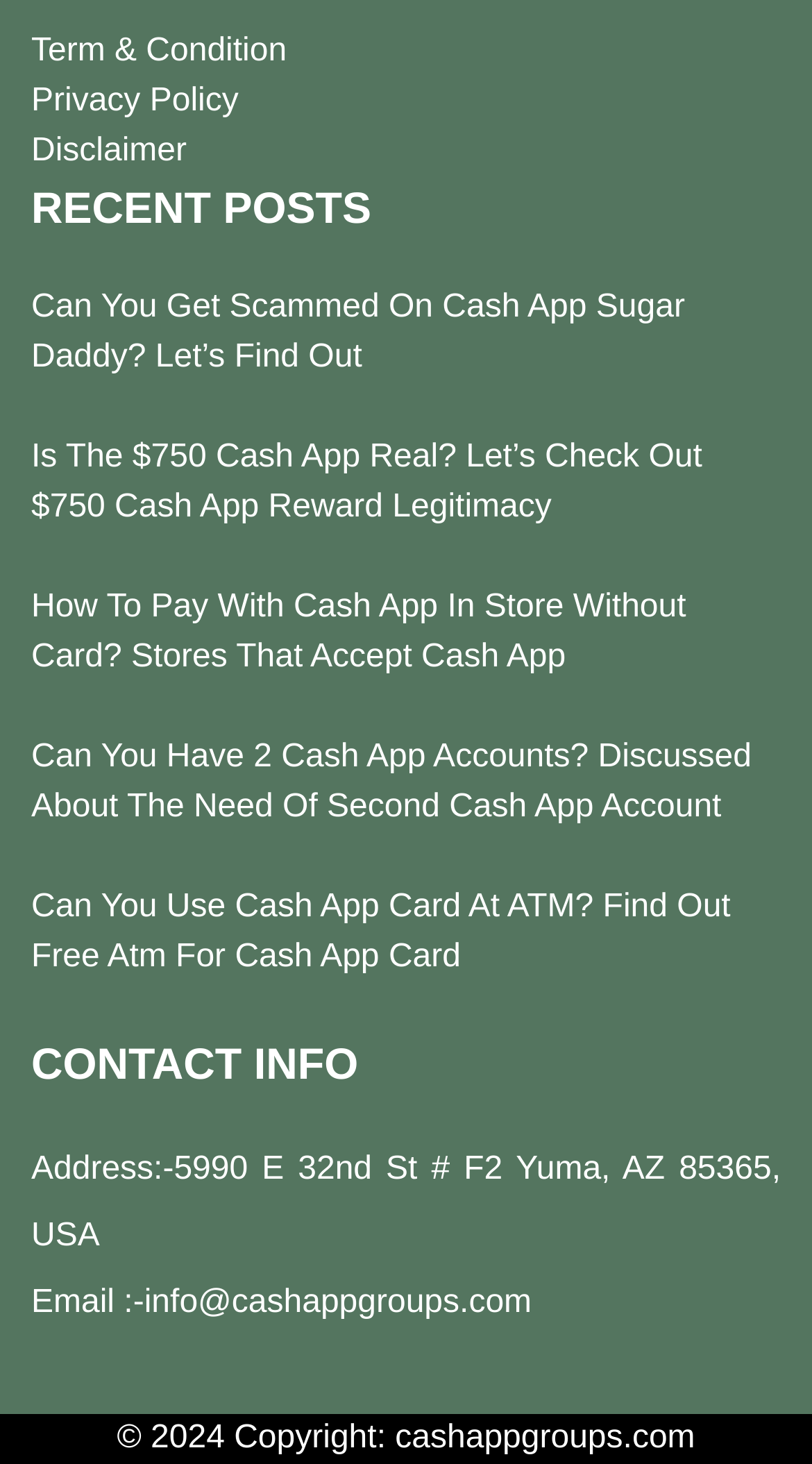Please identify the bounding box coordinates of the region to click in order to complete the given instruction: "check SEO". The coordinates should be four float numbers between 0 and 1, i.e., [left, top, right, bottom].

None